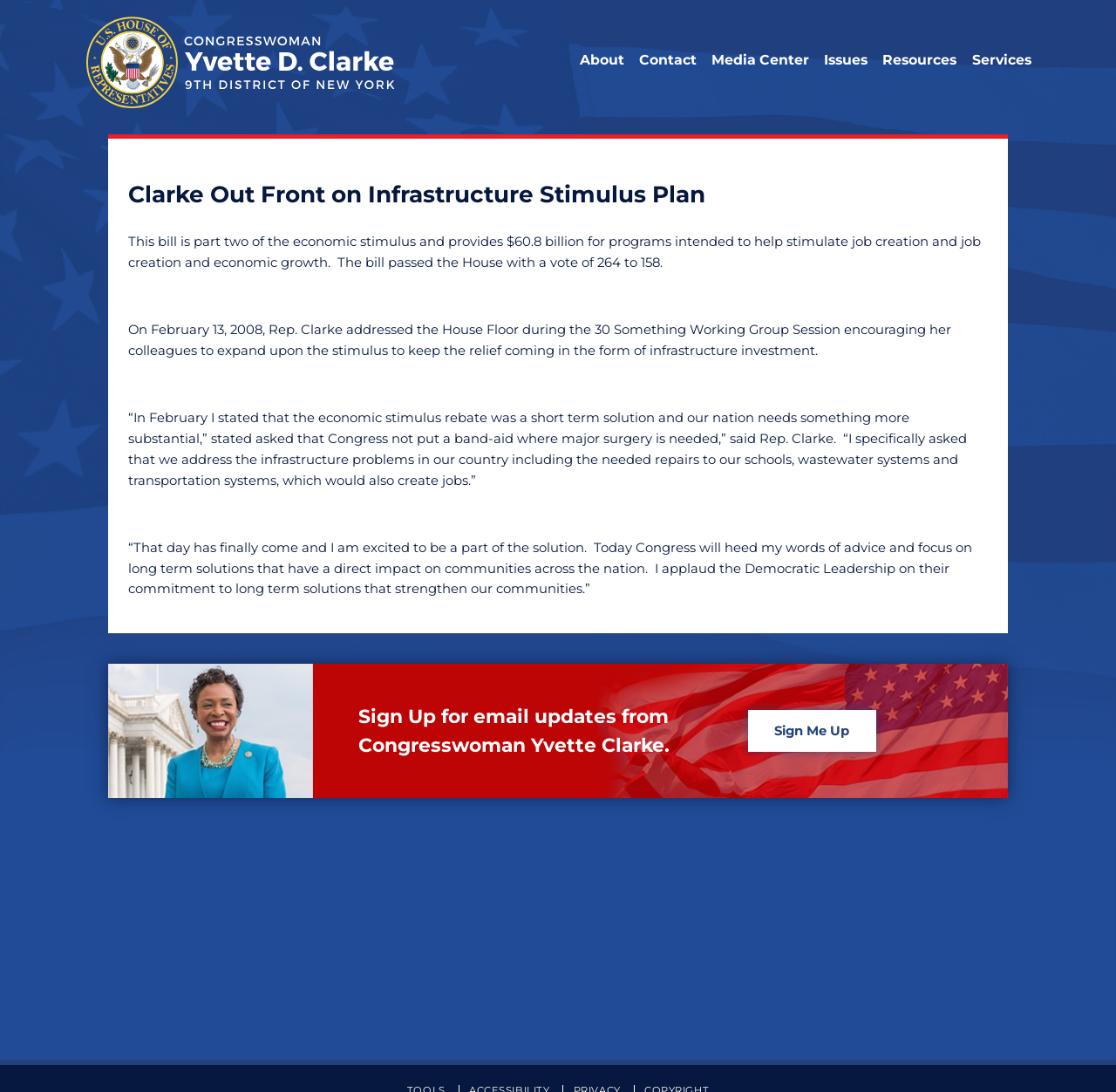Offer a meticulous caption that includes all visible features of the webpage.

This webpage is about Congresswoman Yvette Clarke and her stance on infrastructure stimulus plans. At the top left, there is a link to her official website, accompanied by a heading and an image. To the right of this, there are several links to different sections of the website, including "About", "Contact", "Media Center", "Issues", "Resources", and "Services".

Below these links, there is a main section that takes up most of the page. It has a heading that reads "Clarke Out Front on Infrastructure Stimulus Plan" and a paragraph of text that describes the bill, which provides $60.8 billion for programs intended to help stimulate job creation and economic growth. The text also mentions that the bill passed the House with a vote of 264 to 158.

Following this, there are several more paragraphs of text that quote Rep. Clarke's statements on the economic stimulus and her encouragement to expand upon the stimulus to keep the relief coming in the form of infrastructure investment. The text also mentions her request to address the infrastructure problems in the country, including repairs to schools, wastewater systems, and transportation systems, which would also create jobs.

At the bottom of the page, there is a call to action to sign up for email updates from Congresswoman Yvette Clarke, accompanied by a link to do so.

Throughout the page, there are 21 links to different sections of the website, including "Press Releases", "Press Kit", "Affordable Housing", "Caribbean Issues", and many others. There are also several images and headings that break up the text and provide visual interest.